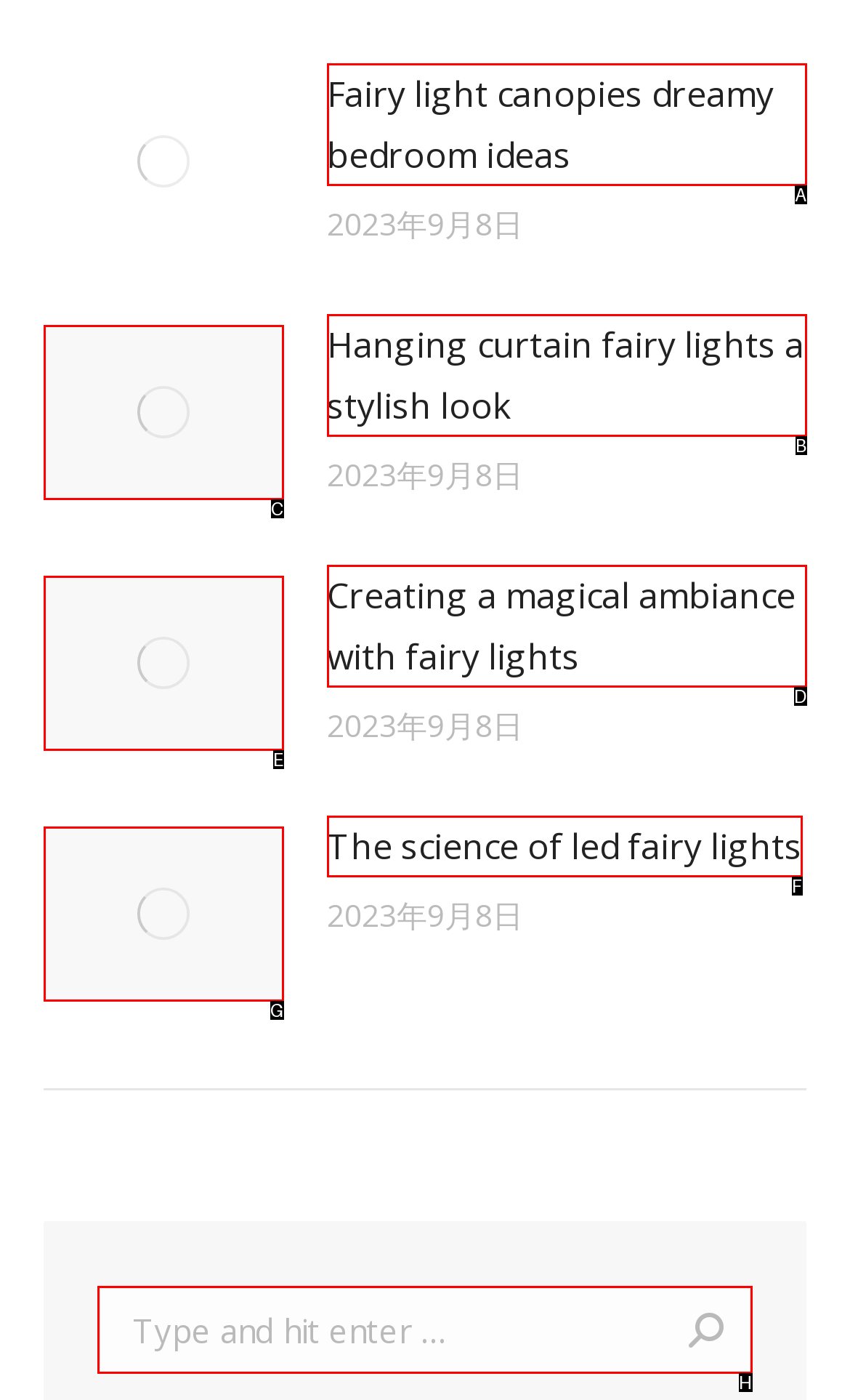Determine which UI element you should click to perform the task: check Dell
Provide the letter of the correct option from the given choices directly.

None